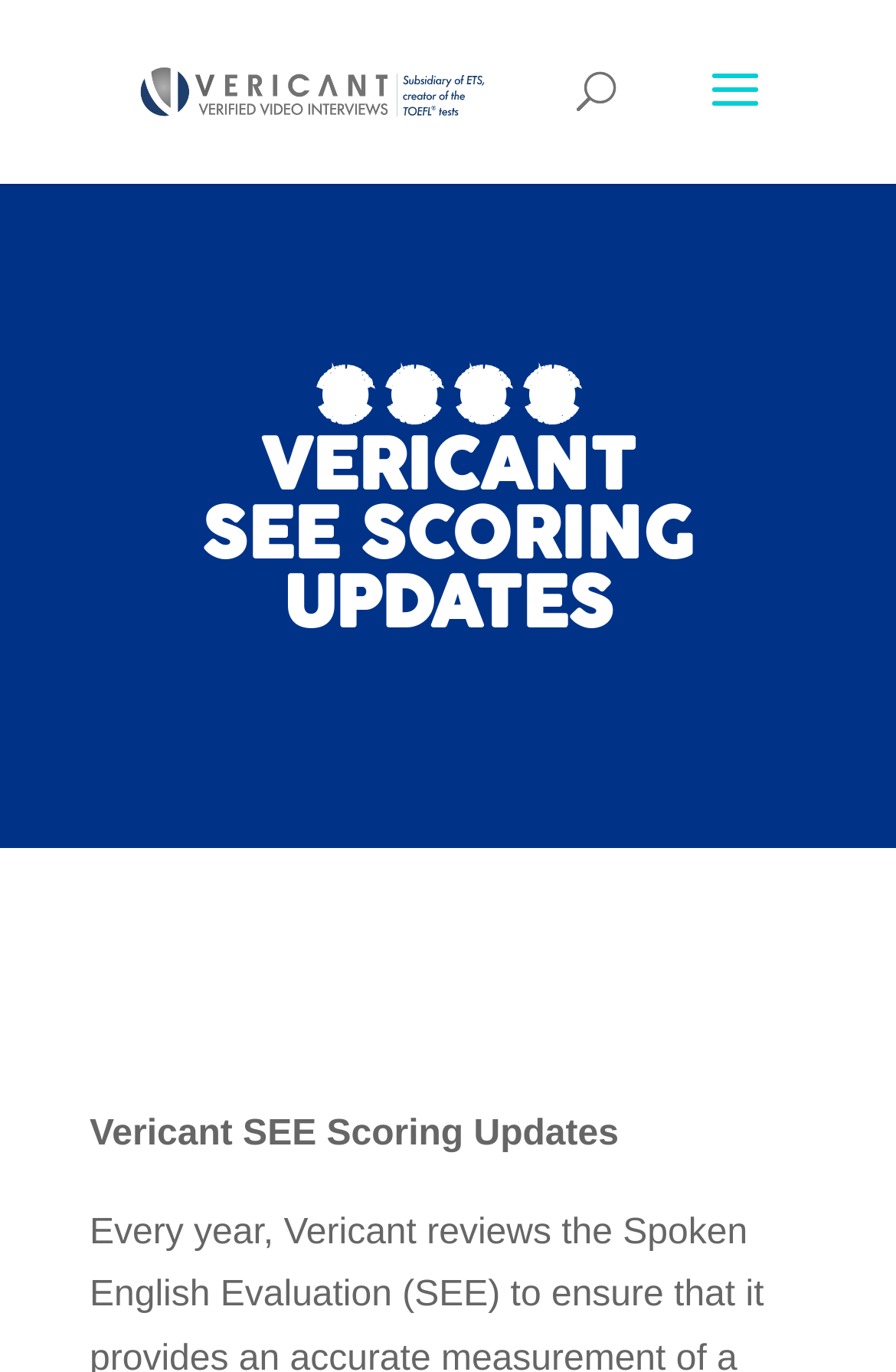Determine and generate the text content of the webpage's headline.

2019 VERICANT SEE SCORING UPDATES